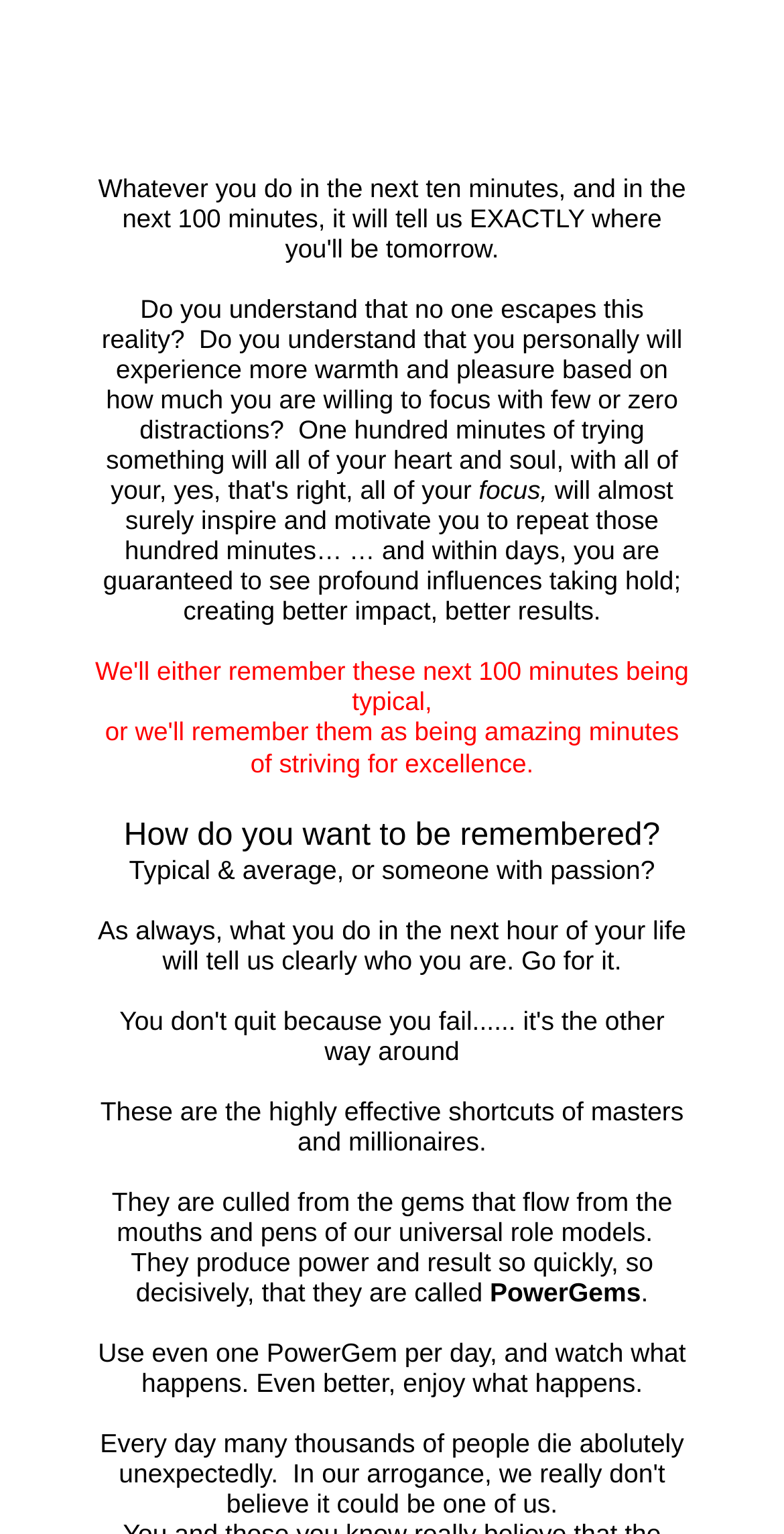What are the 'PowerGems' mentioned on the webpage?
Based on the image, respond with a single word or phrase.

Highly effective shortcuts